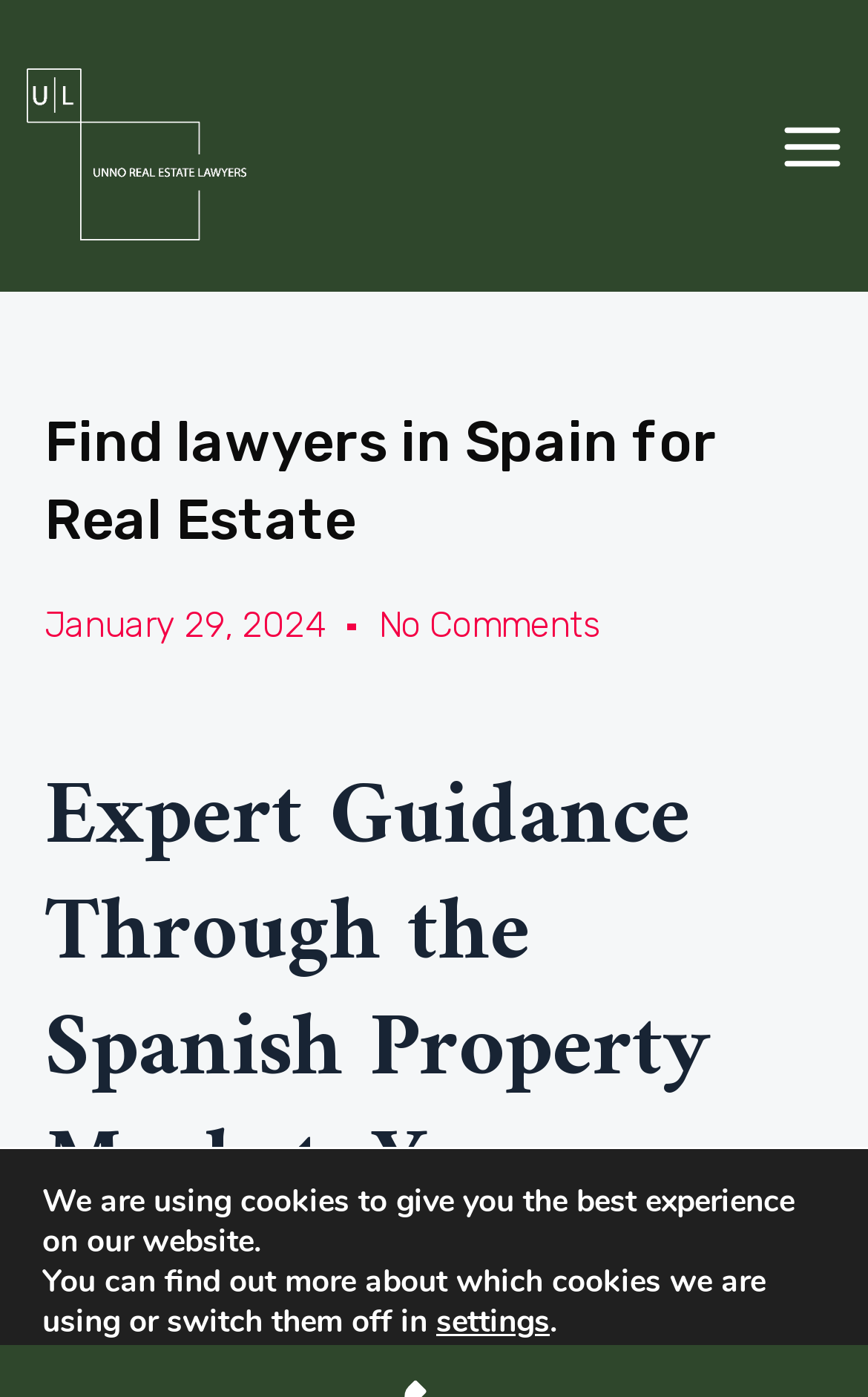Determine the main heading text of the webpage.

Find lawyers in Spain for Real Estate